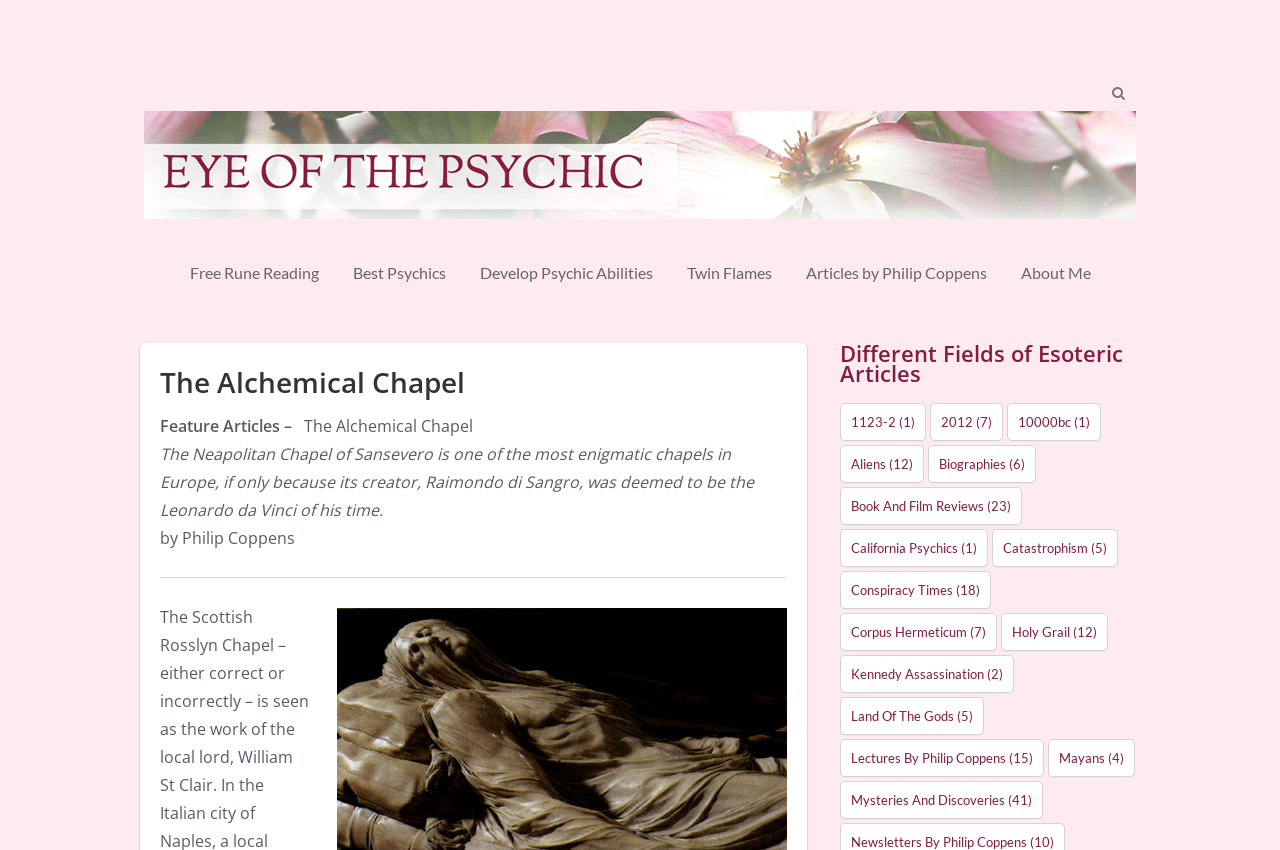Illustrate the webpage thoroughly, mentioning all important details.

The webpage is titled "The Alchemical Chapel - Eye Of The Psychic" and features a prominent heading "Eye Of The Psychic" at the top, accompanied by an image. Below this, there are six links to various pages, including "Free Rune Reading", "Best Psychics", and "About Me".

The main content of the page is divided into two sections. The first section has a heading "The Alchemical Chapel" and features a brief introduction to the Neapolitan Chapel of Sansevero, describing it as one of the most enigmatic chapels in Europe. The text is attributed to Philip Coppens.

The second section has a heading "Different Fields of Esoteric Articles" and lists 15 categories of articles, each with a link and a number of items in parentheses. These categories include "Aliens", "Biographies", "Book and Film Reviews", and "Mysteries and Discoveries", among others. Each category has a brief description and a number of items, ranging from 1 to 41.

At the bottom of the page, there is a link to "Newsletters By Philip Coppens" with 10 items. The overall layout of the page is organized and easy to navigate, with clear headings and concise text.